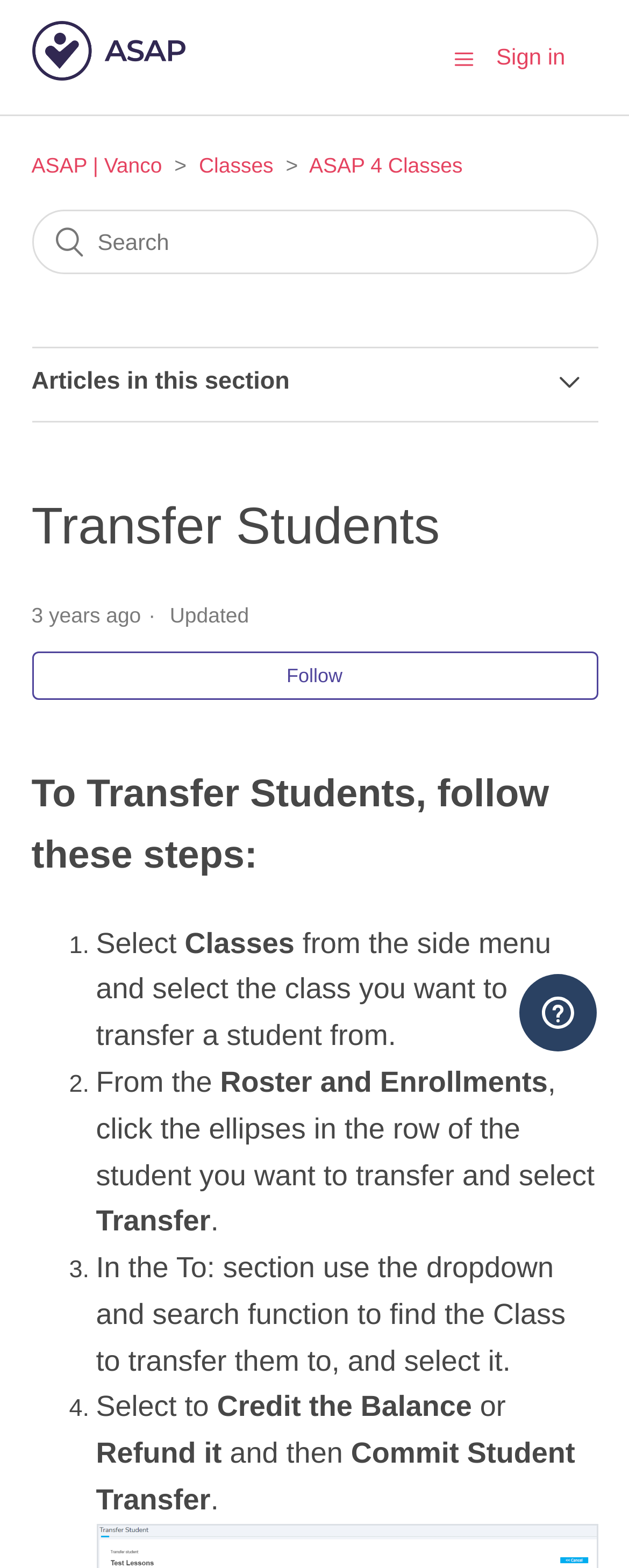Analyze the image and answer the question with as much detail as possible: 
What is the function of the 'Toggle navigation menu' button?

The 'Toggle navigation menu' button is located at the top right corner of the webpage, and its function is to expand or collapse the navigation menu. This allows users to access different sections of the webpage, such as 'Classes' and 'ASAP 4 Classes'.